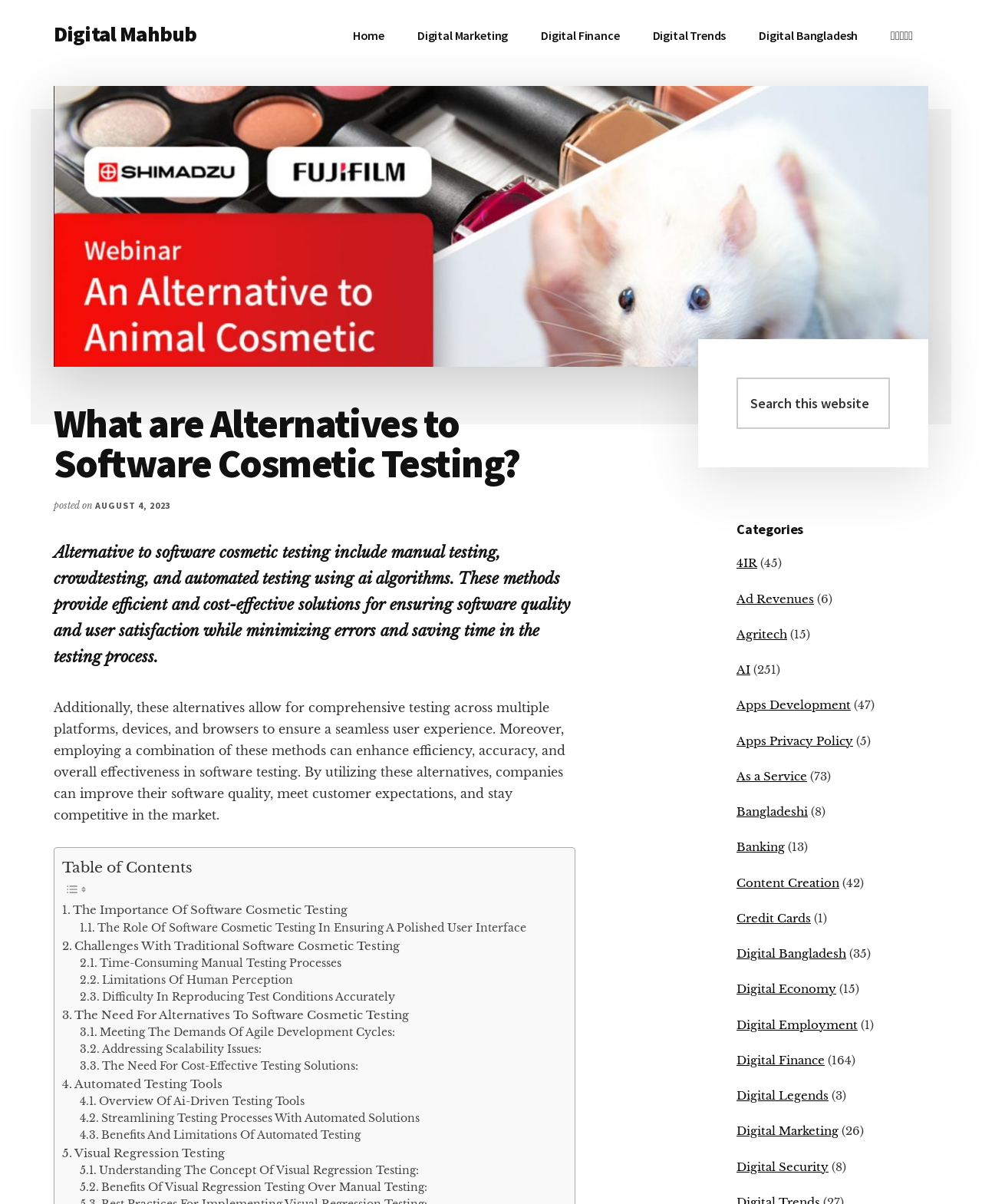Please find the bounding box coordinates for the clickable element needed to perform this instruction: "Search this website".

[0.75, 0.313, 0.906, 0.356]